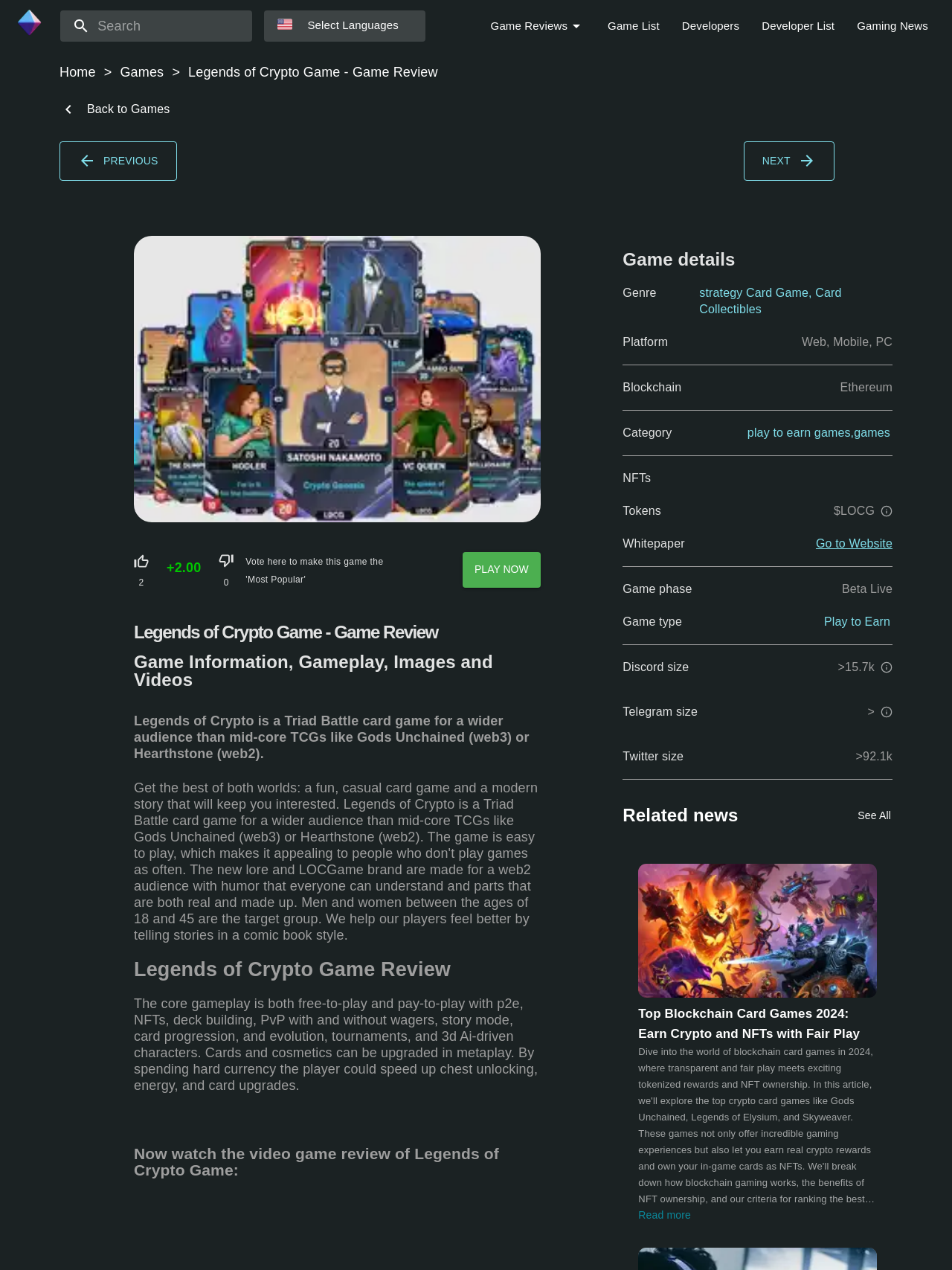Given the following UI element description: "play to earn games,", find the bounding box coordinates in the webpage screenshot.

[0.785, 0.336, 0.897, 0.346]